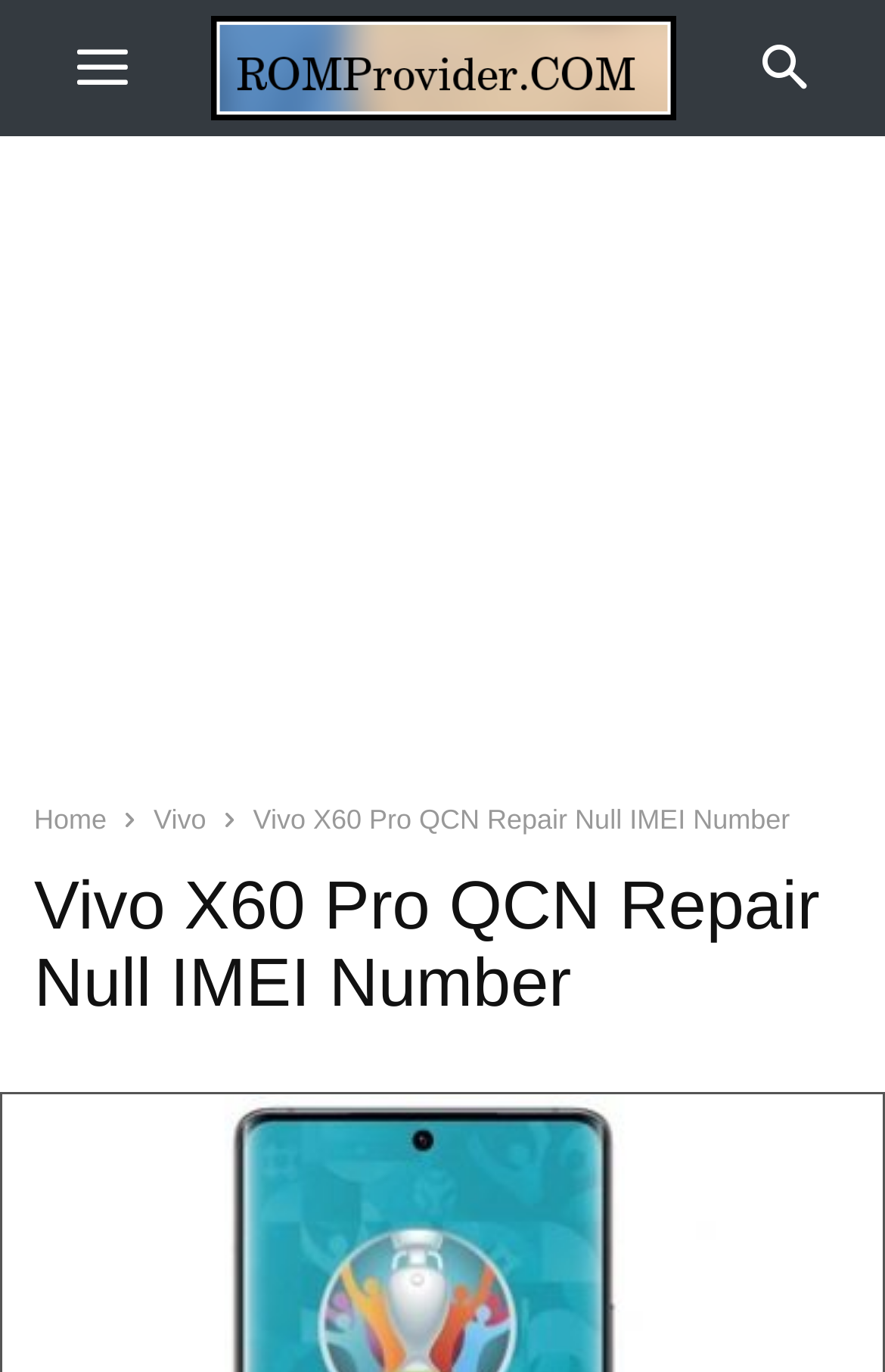What tools can be used with the QCN file?
Please give a detailed and elaborate answer to the question based on the image.

The webpage mentions that the QCN file can be used with QPST, UMT, and Miracle, which are likely software tools or platforms used for phone repair or maintenance.